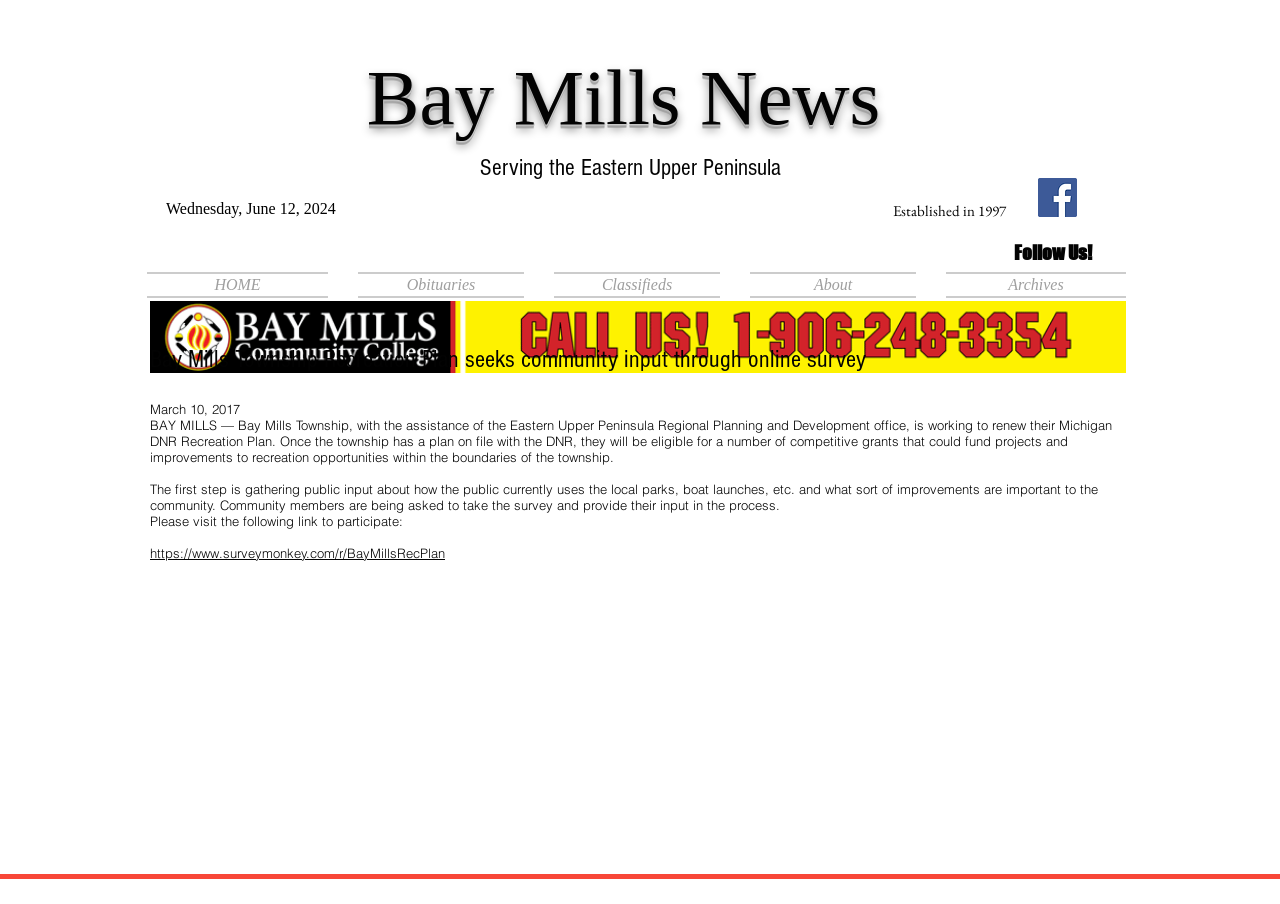Answer the question using only one word or a concise phrase: What is the name of the regional planning office assisting Bay Mills Township?

Eastern Upper Peninsula Regional Planning and Development